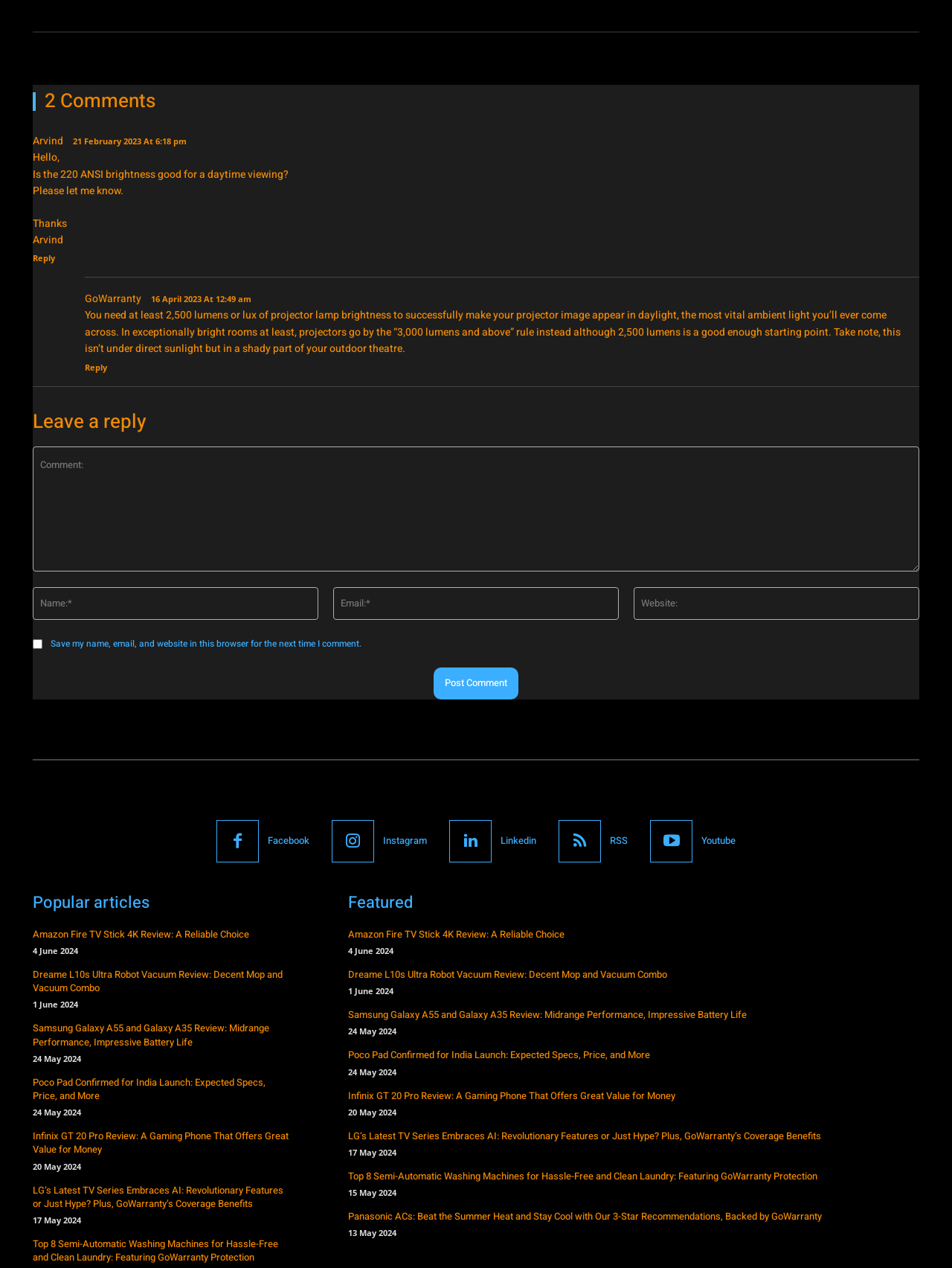Can you give a comprehensive explanation to the question given the content of the image?
What is the title of the article that mentions GoWarranty's coverage benefits?

I found this information in the article section of the webpage, which mentions GoWarranty's coverage benefits in the article titled 'LG’s Latest TV Series Embraces AI: Revolutionary Features or Just Hype?'.